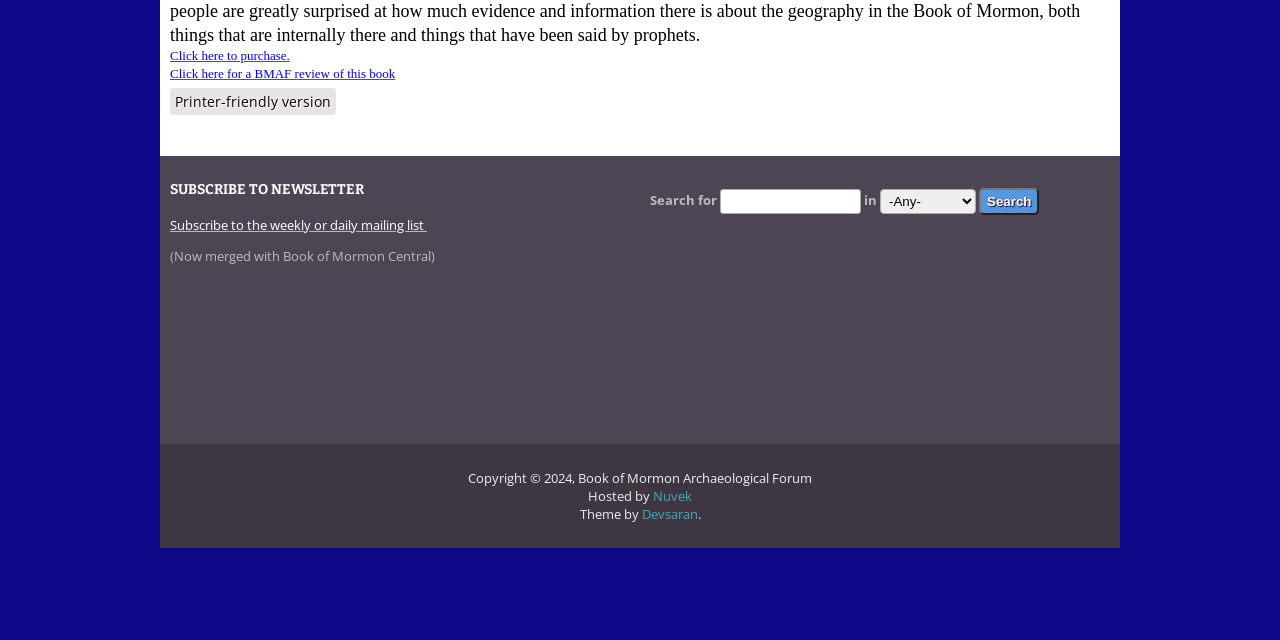Identify the bounding box coordinates of the HTML element based on this description: "Printer-friendly version".

[0.133, 0.138, 0.262, 0.18]